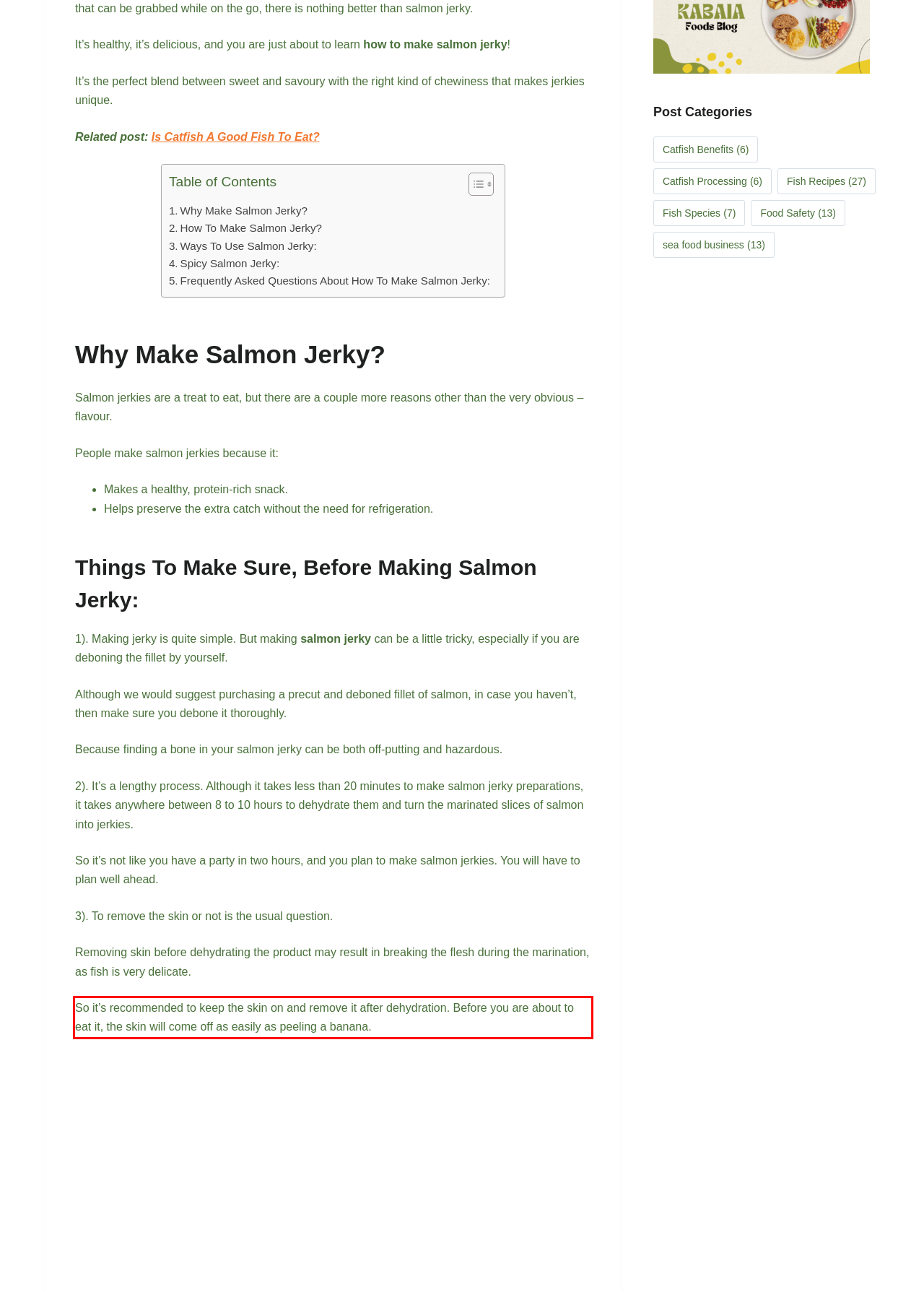Your task is to recognize and extract the text content from the UI element enclosed in the red bounding box on the webpage screenshot.

So it’s recommended to keep the skin on and remove it after dehydration. Before you are about to eat it, the skin will come off as easily as peeling a banana.